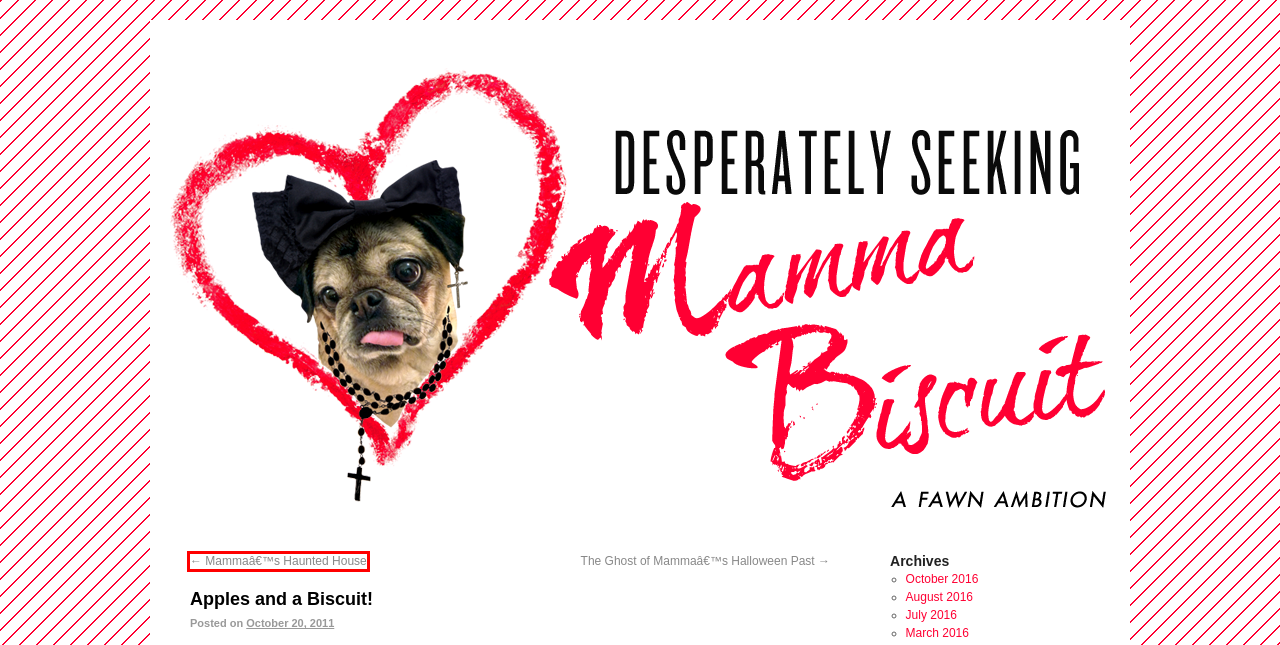You have a screenshot of a webpage where a red bounding box highlights a specific UI element. Identify the description that best matches the resulting webpage after the highlighted element is clicked. The choices are:
A. October | 2016 | Desperately Seeking Mamma Biscuit
B. Dog Friends | Desperately Seeking Mamma Biscuit
C. Mammaâ€™s Haunted House | Desperately Seeking Mamma Biscuit
D. August | 2016 | Desperately Seeking Mamma Biscuit
E. The Ghost of Mammaâ€™s Halloween Past | Desperately Seeking Mamma Biscuit
F. March | 2016 | Desperately Seeking Mamma Biscuit
G. Mungo & Maud - Dog & Cat Outfitters
H. July | 2016 | Desperately Seeking Mamma Biscuit

C